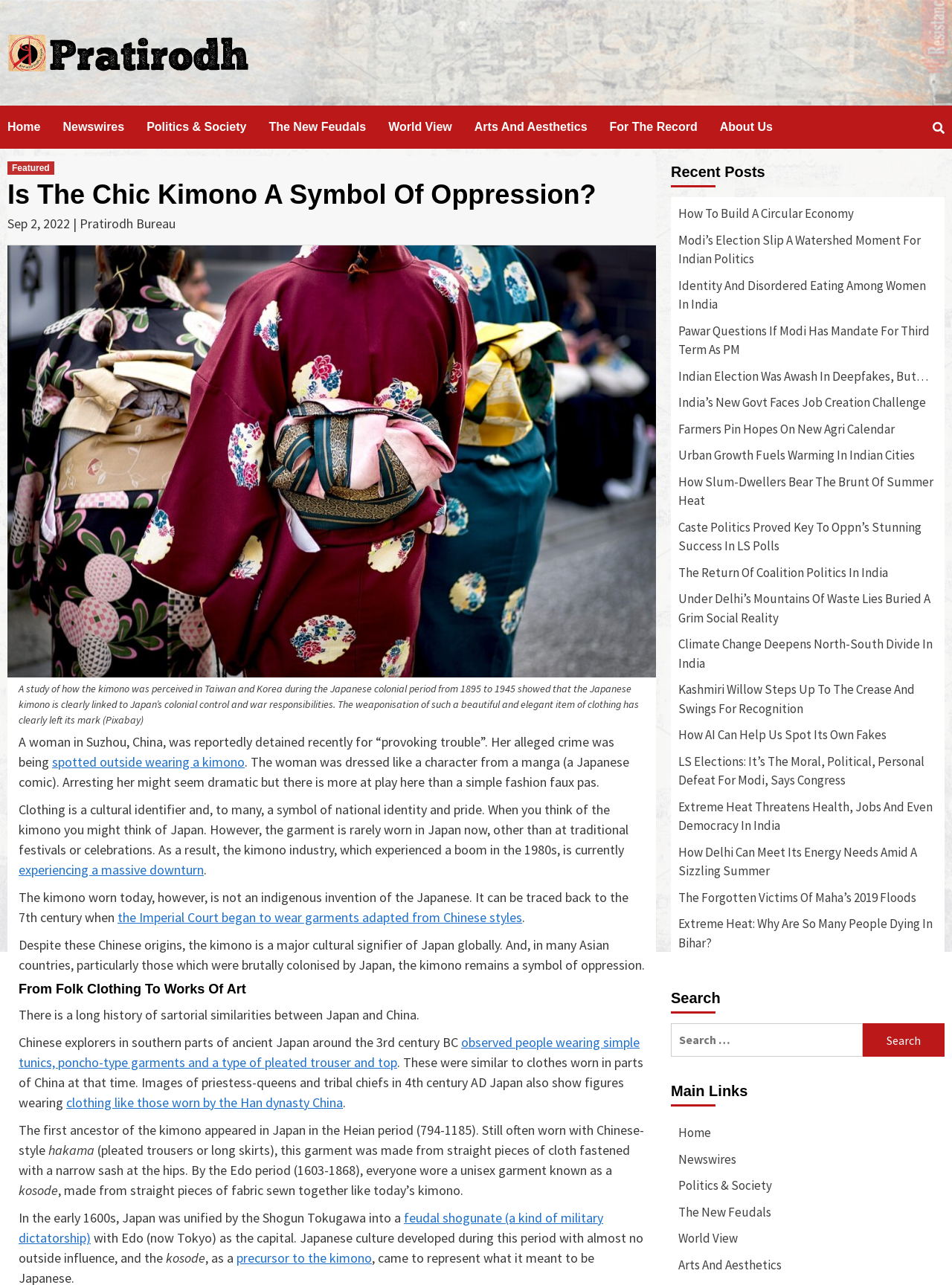Identify the bounding box coordinates for the element that needs to be clicked to fulfill this instruction: "Click on the 'Home' link". Provide the coordinates in the format of four float numbers between 0 and 1: [left, top, right, bottom].

[0.008, 0.082, 0.066, 0.116]